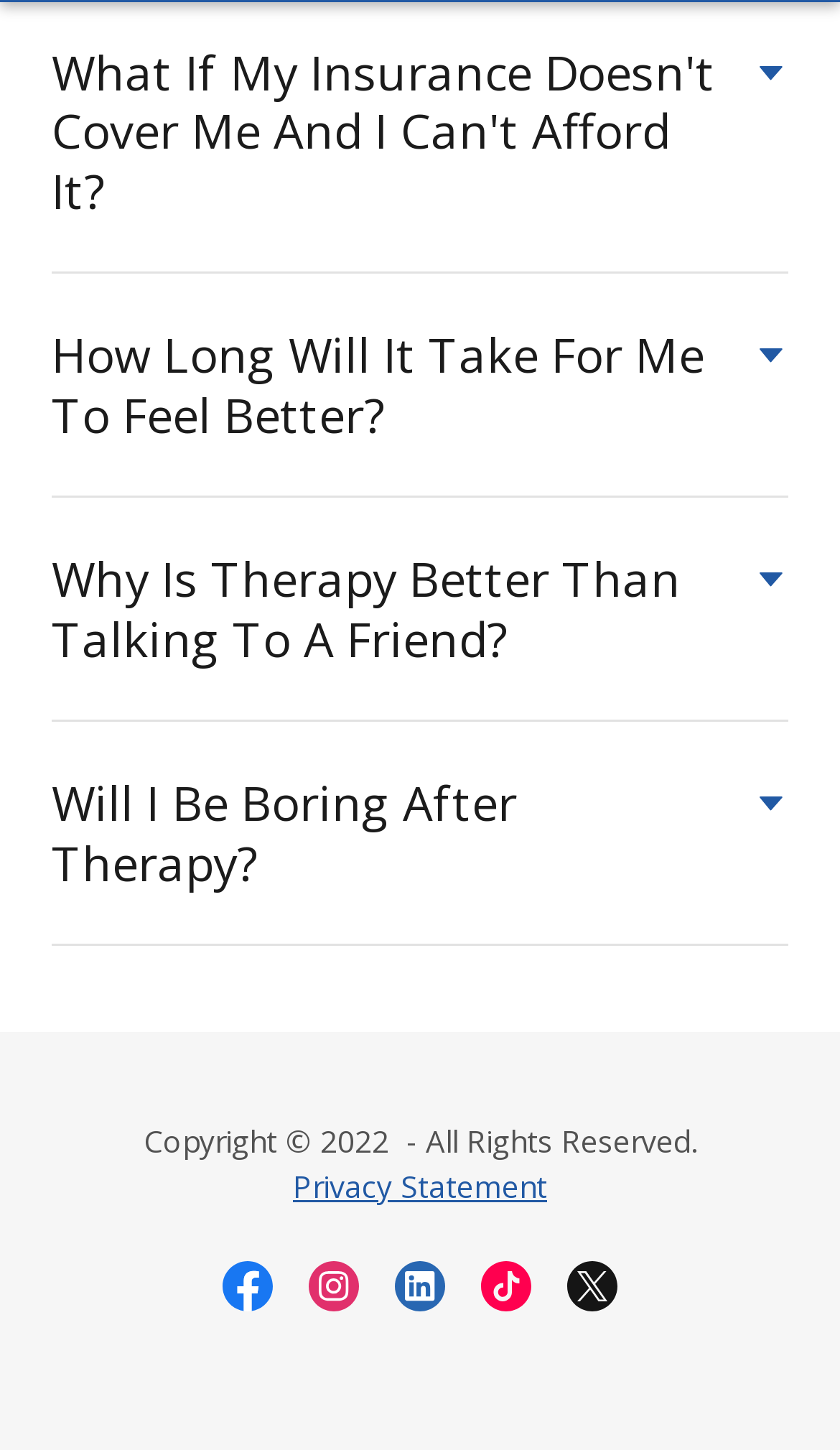Please mark the bounding box coordinates of the area that should be clicked to carry out the instruction: "Click on 'Will I Be Boring After Therapy?' button".

[0.062, 0.522, 0.938, 0.627]